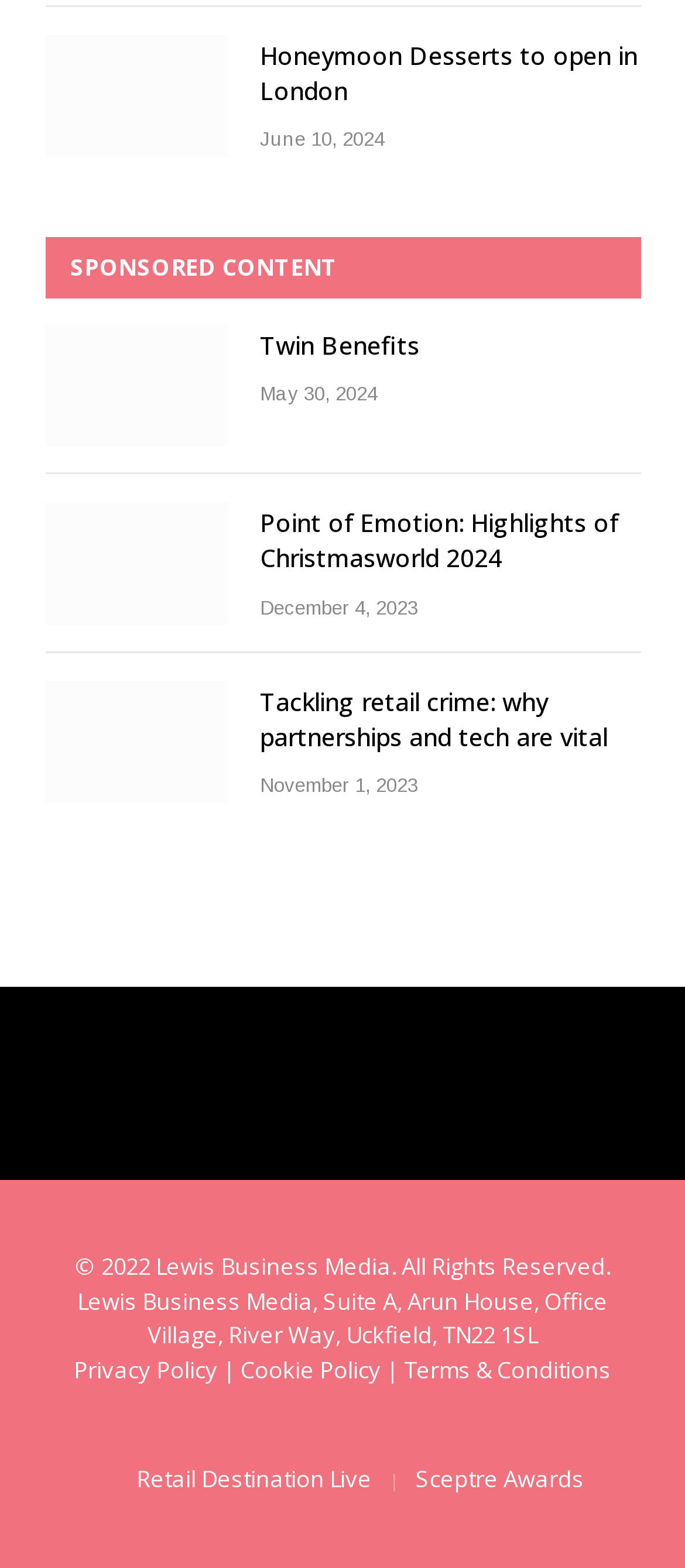What is the title of the first article? Based on the screenshot, please respond with a single word or phrase.

Honeymoon Desserts to open in London